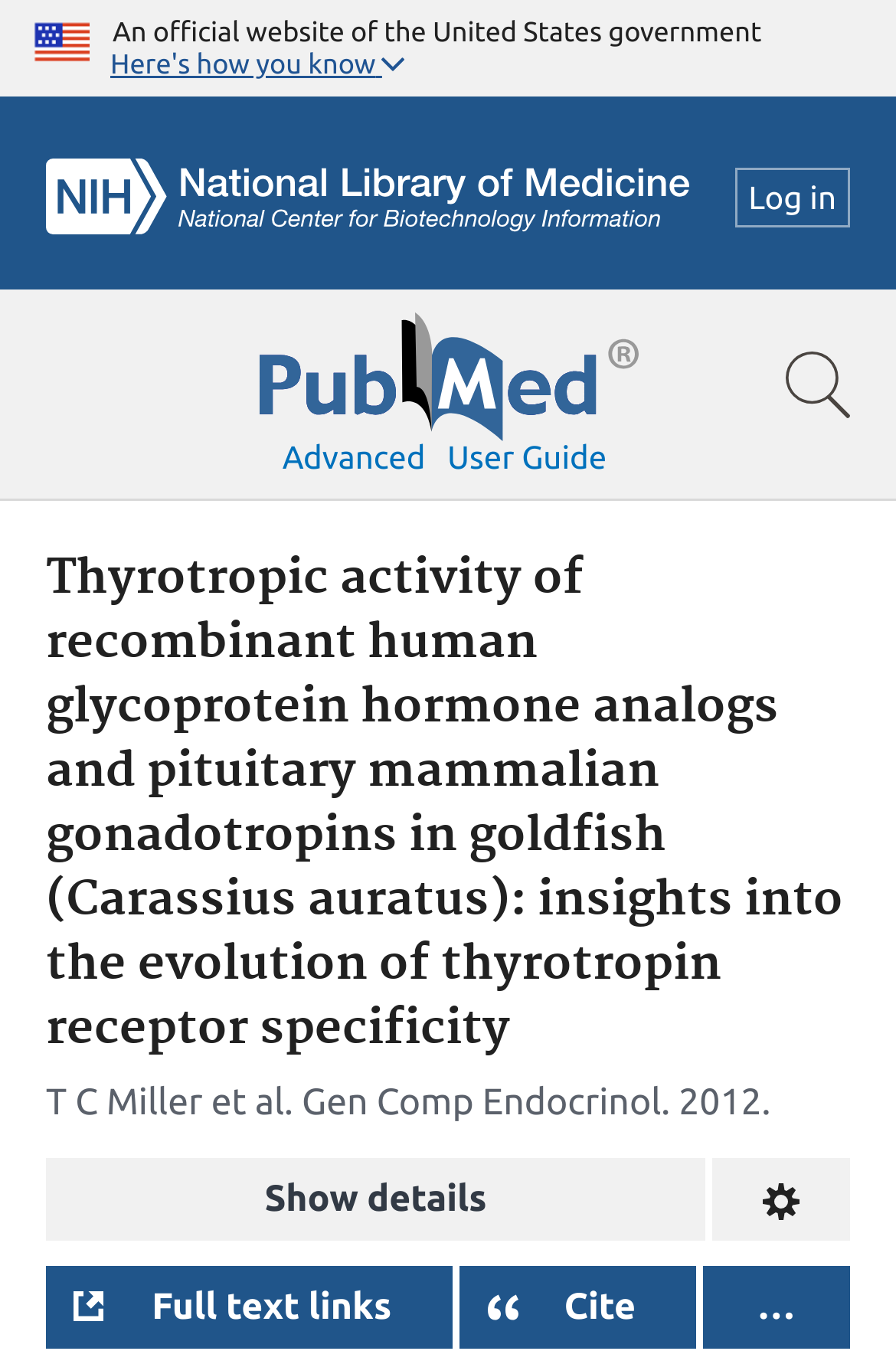Locate the bounding box coordinates of the element you need to click to accomplish the task described by this instruction: "Show article details".

[0.051, 0.849, 0.787, 0.91]